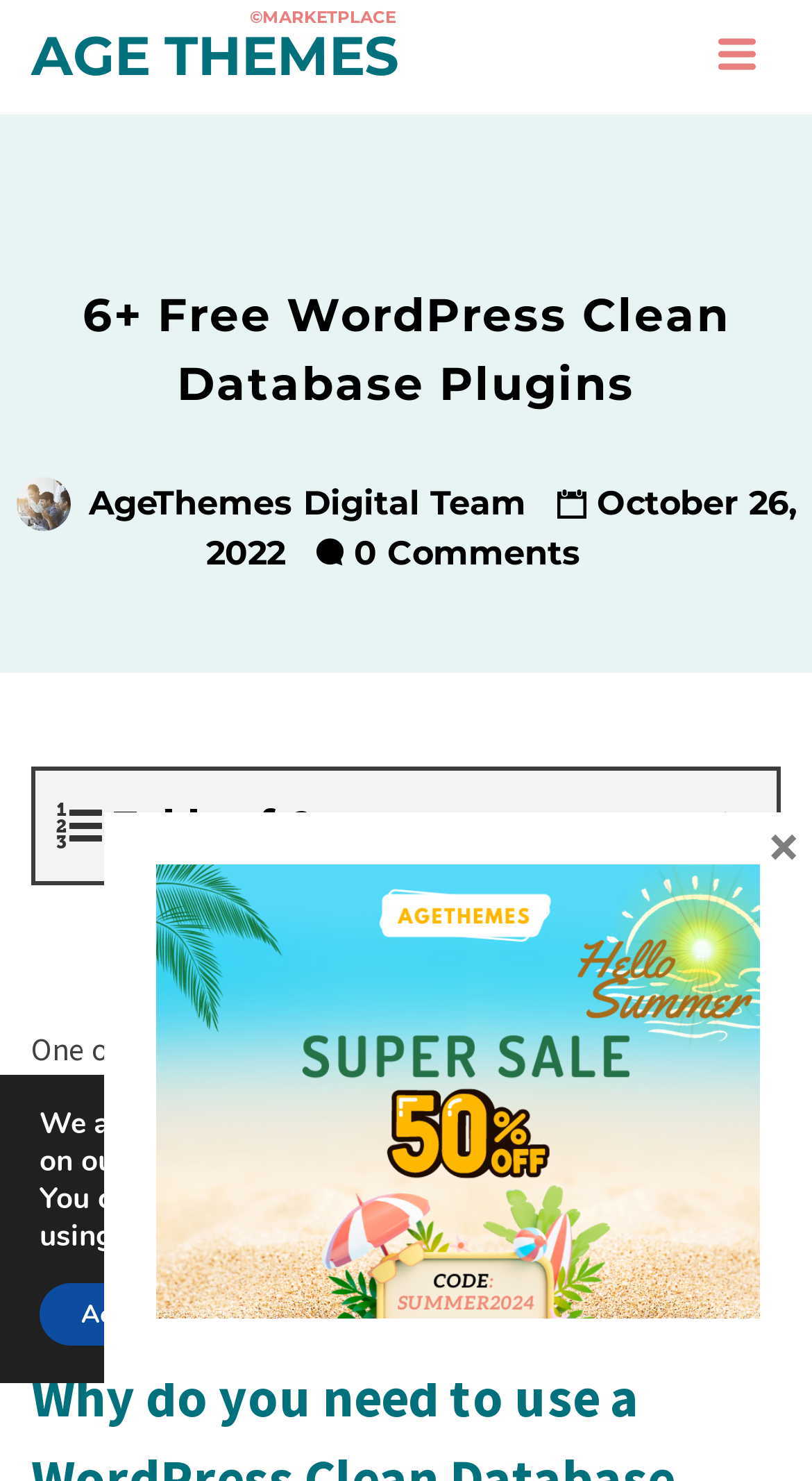Use a single word or phrase to answer the question:
What is the purpose of using a WordPress clean database plugin?

To optimize the website